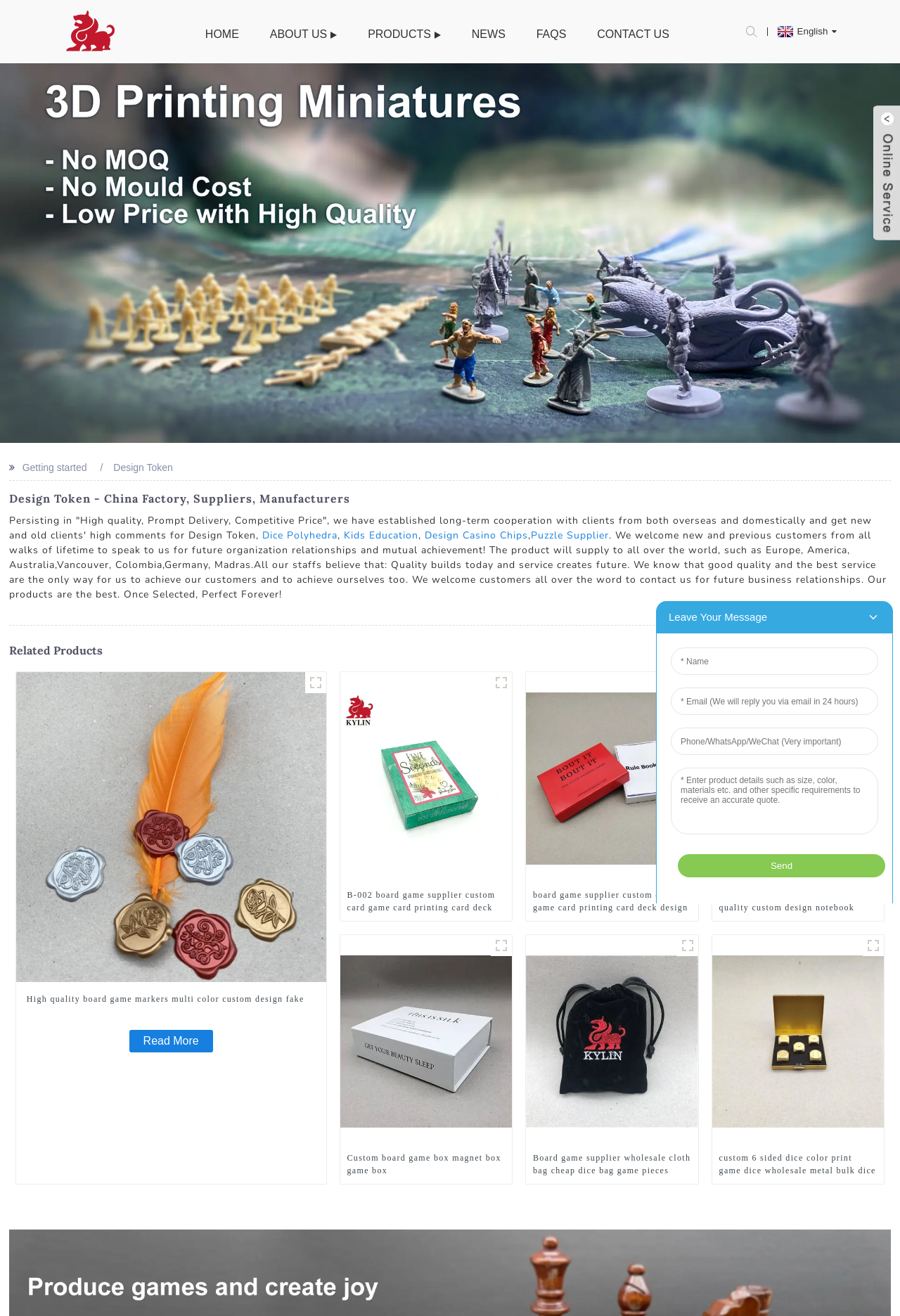Please find the top heading of the webpage and generate its text.

Design Token - China Factory, Suppliers, Manufacturers